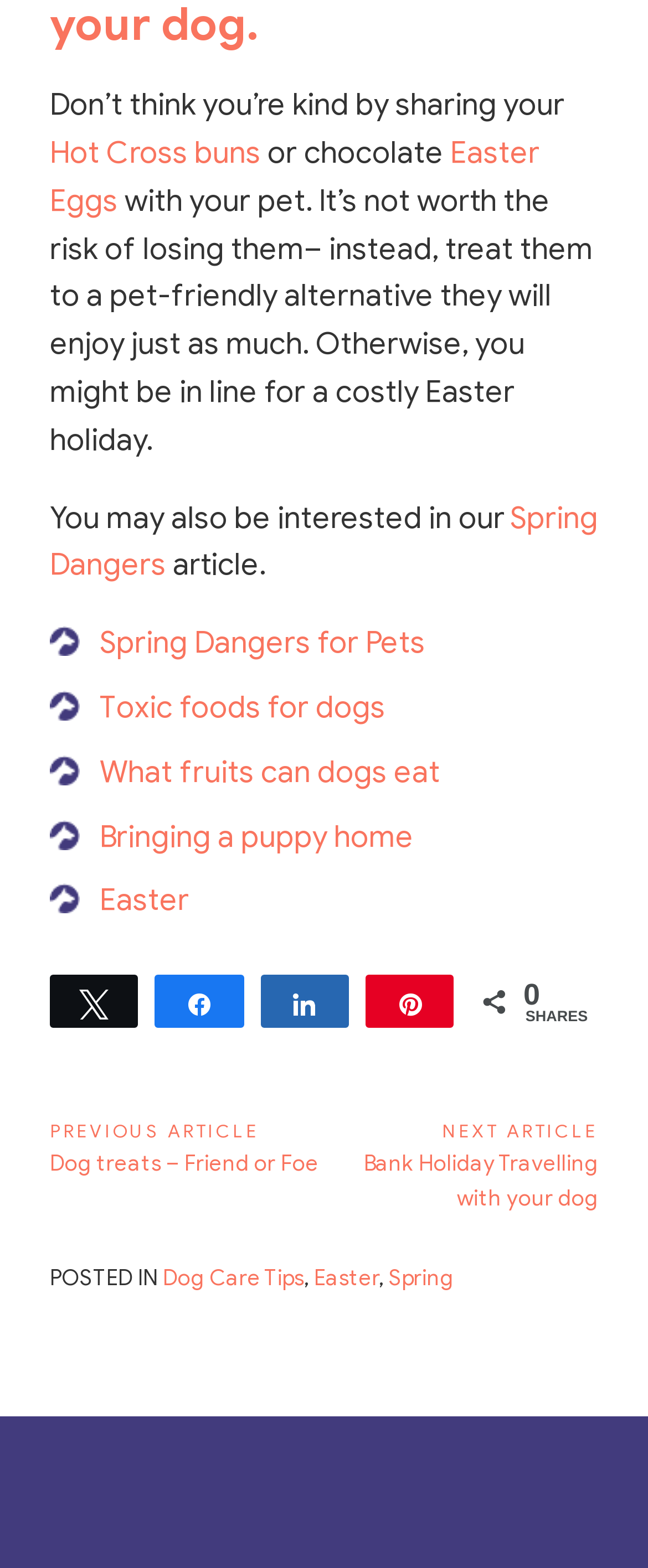Show the bounding box coordinates of the element that should be clicked to complete the task: "Learn about Easter safety tips for pets".

[0.077, 0.086, 0.833, 0.14]